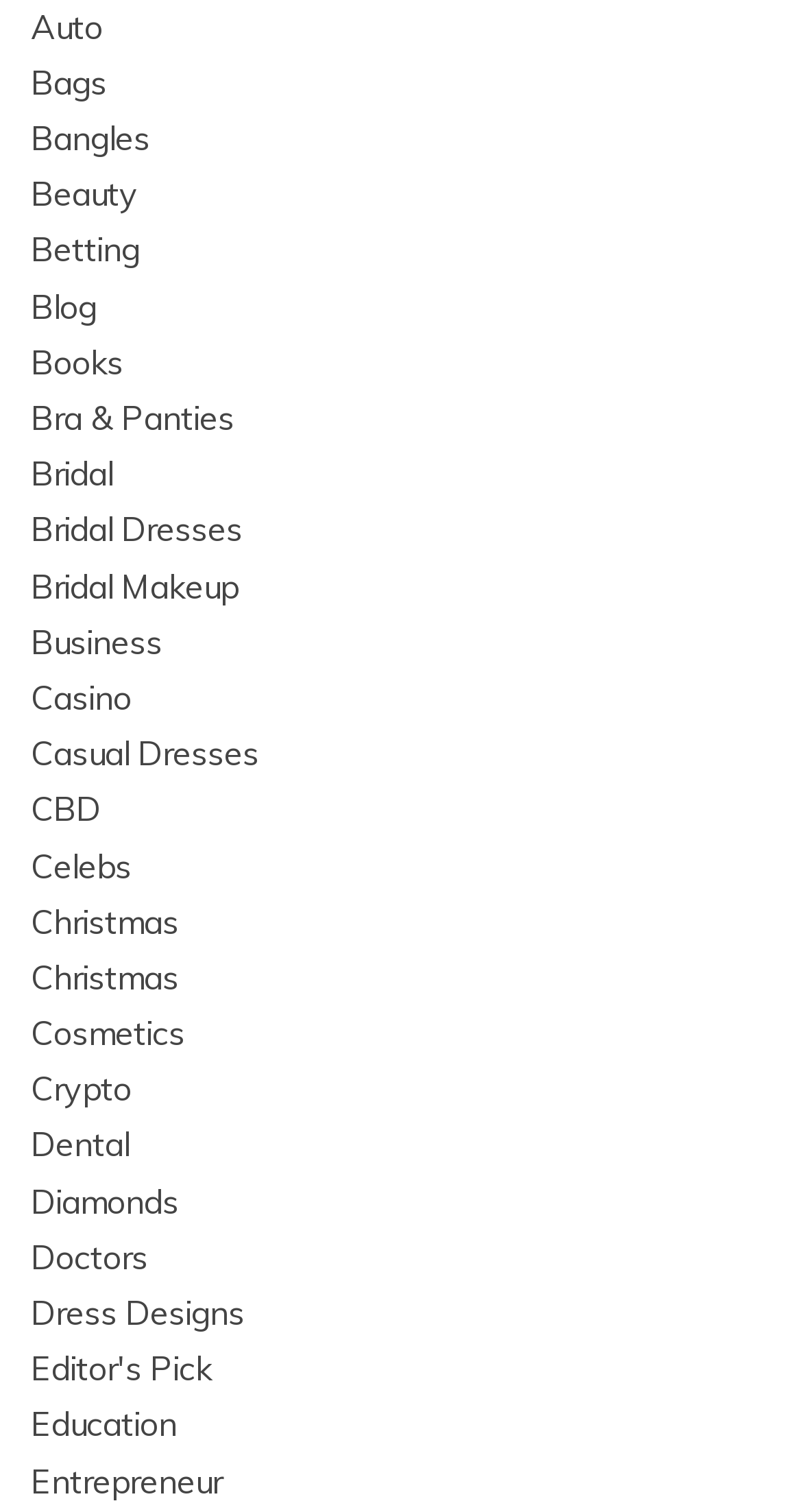Provide a brief response to the question below using a single word or phrase: 
What is the first category listed?

Auto